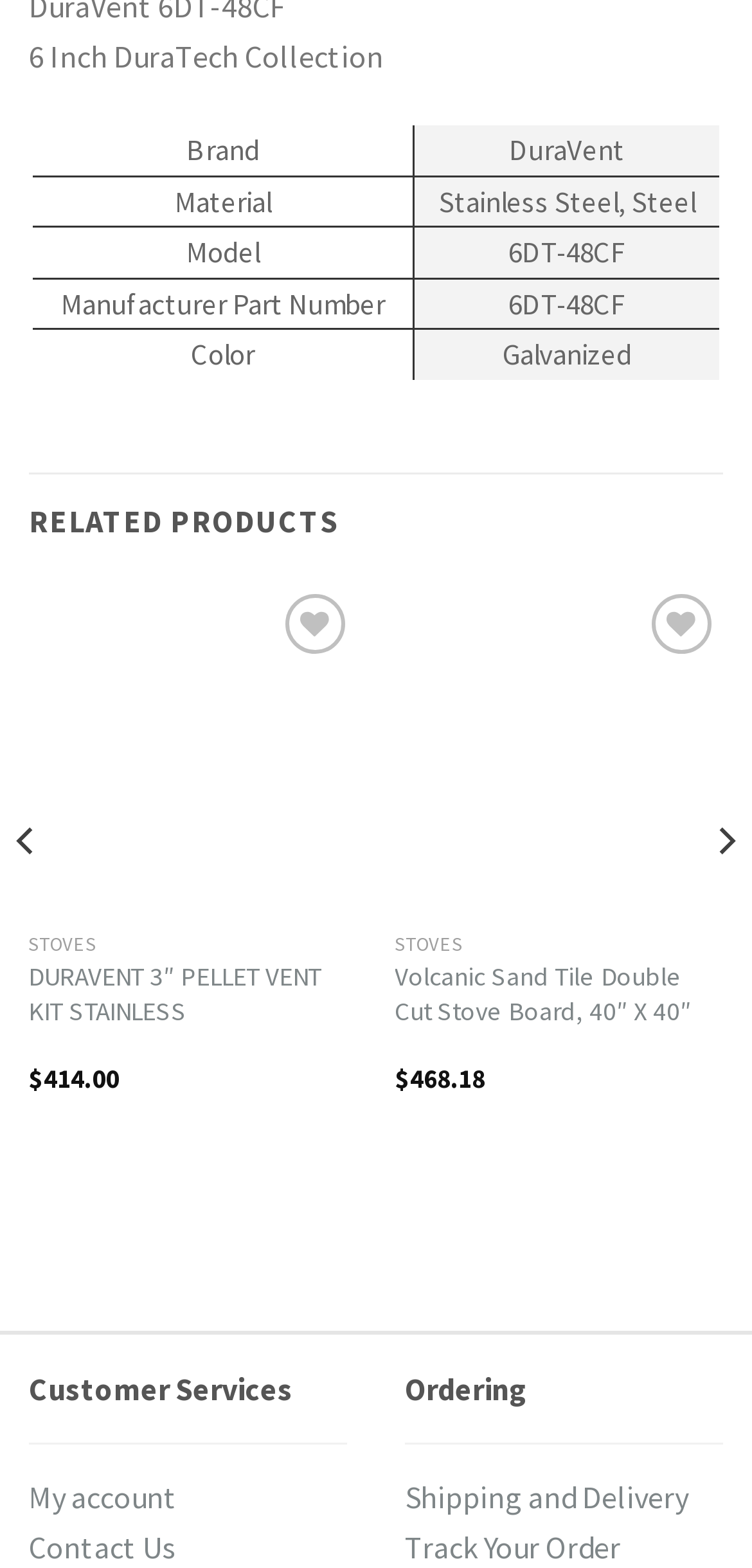Identify the bounding box coordinates for the UI element described as: "parent_node: Add to Wishlist aria-label="Previous"". The coordinates should be provided as four floats between 0 and 1: [left, top, right, bottom].

[0.01, 0.37, 0.062, 0.802]